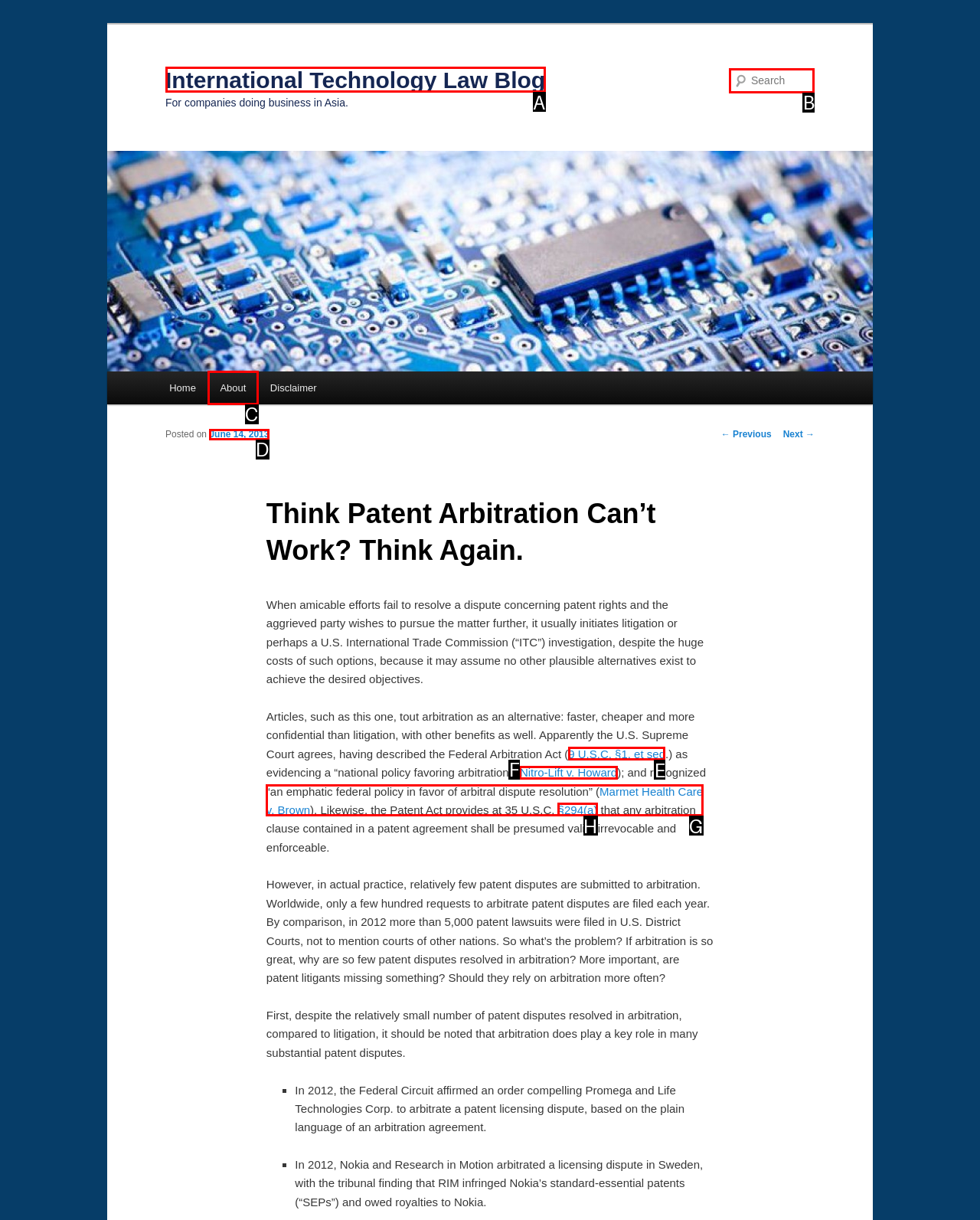Tell me the letter of the correct UI element to click for this instruction: Search for a topic. Answer with the letter only.

B